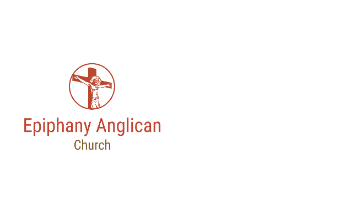Please respond to the question using a single word or phrase:
What is the purpose of the logo?

Visual anchor